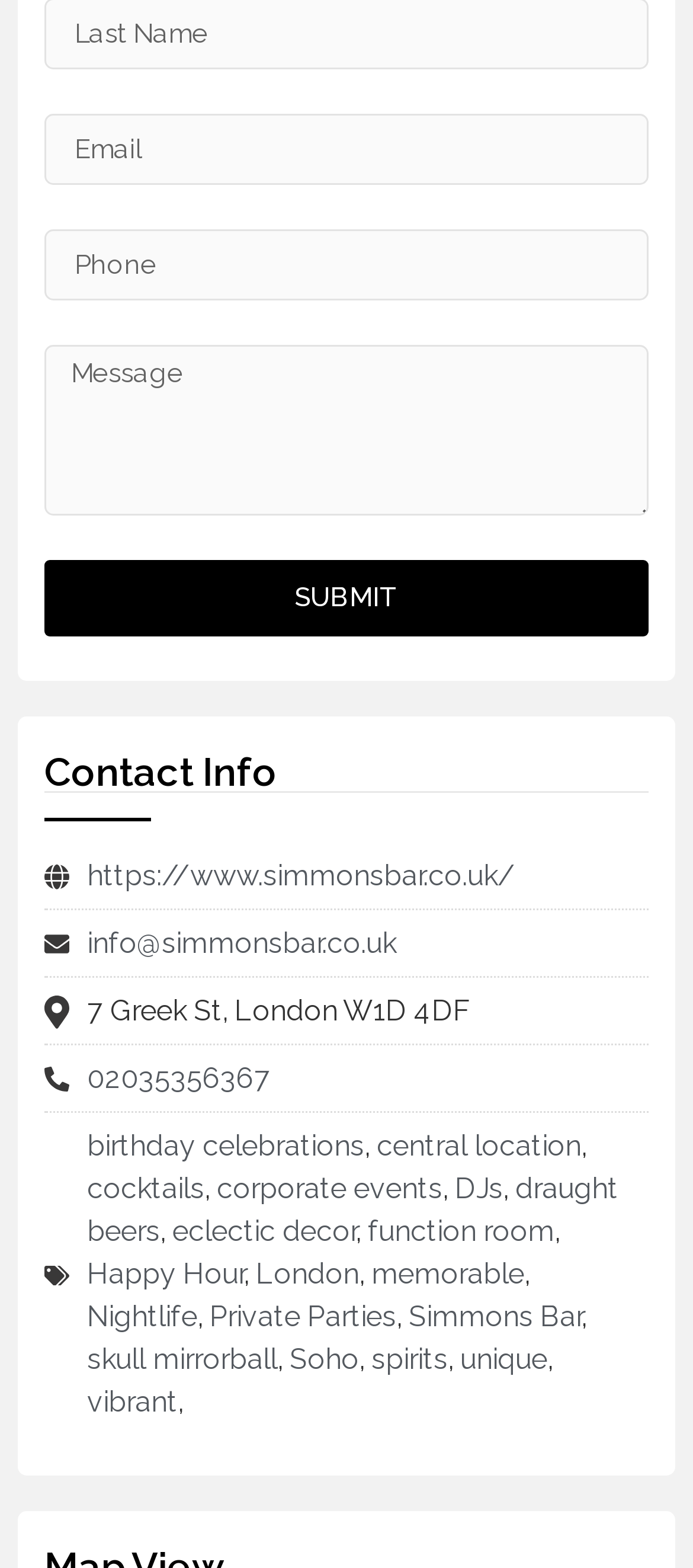What is the location of Simmons Bar?
Using the information from the image, answer the question thoroughly.

The webpage mentions Soho, London as the location of Simmons Bar, which is a link element on the webpage.